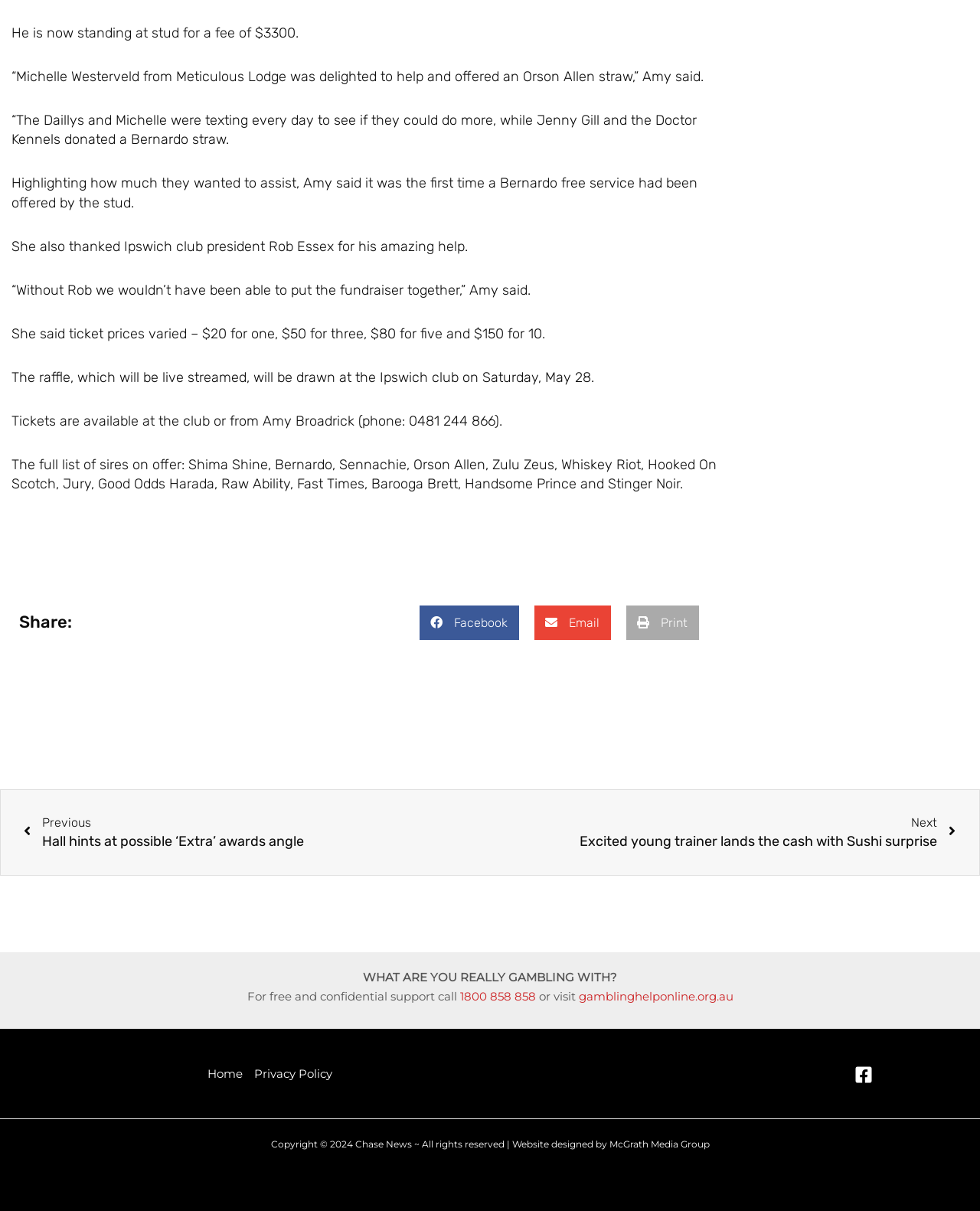Using details from the image, please answer the following question comprehensively:
What is the stud fee for the horse?

The answer can be found in the first StaticText element, which states 'He is now standing at stud for a fee of $3300.'